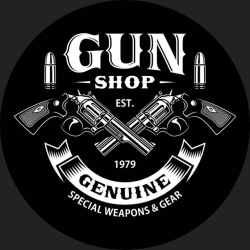Can you give a detailed response to the following question using the information from the image? What type of products does the gun shop focus on?

The bottom section of the logo reads 'SPECIAL WEAPONS & GEAR', indicating a focus on high-quality firearms and related products.